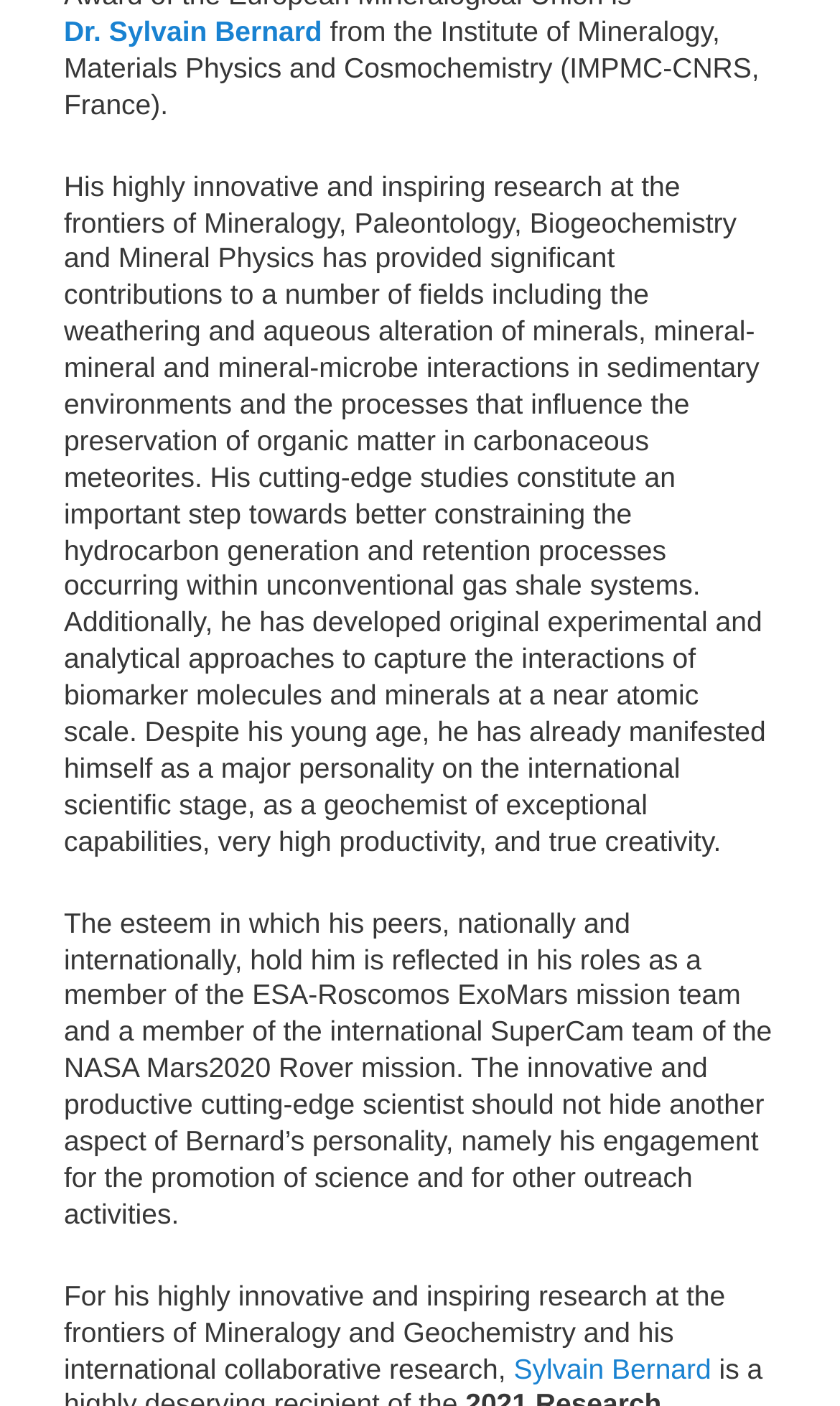Provide the bounding box coordinates of the HTML element described as: "Sylvain Bernard". The bounding box coordinates should be four float numbers between 0 and 1, i.e., [left, top, right, bottom].

[0.611, 0.962, 0.847, 0.985]